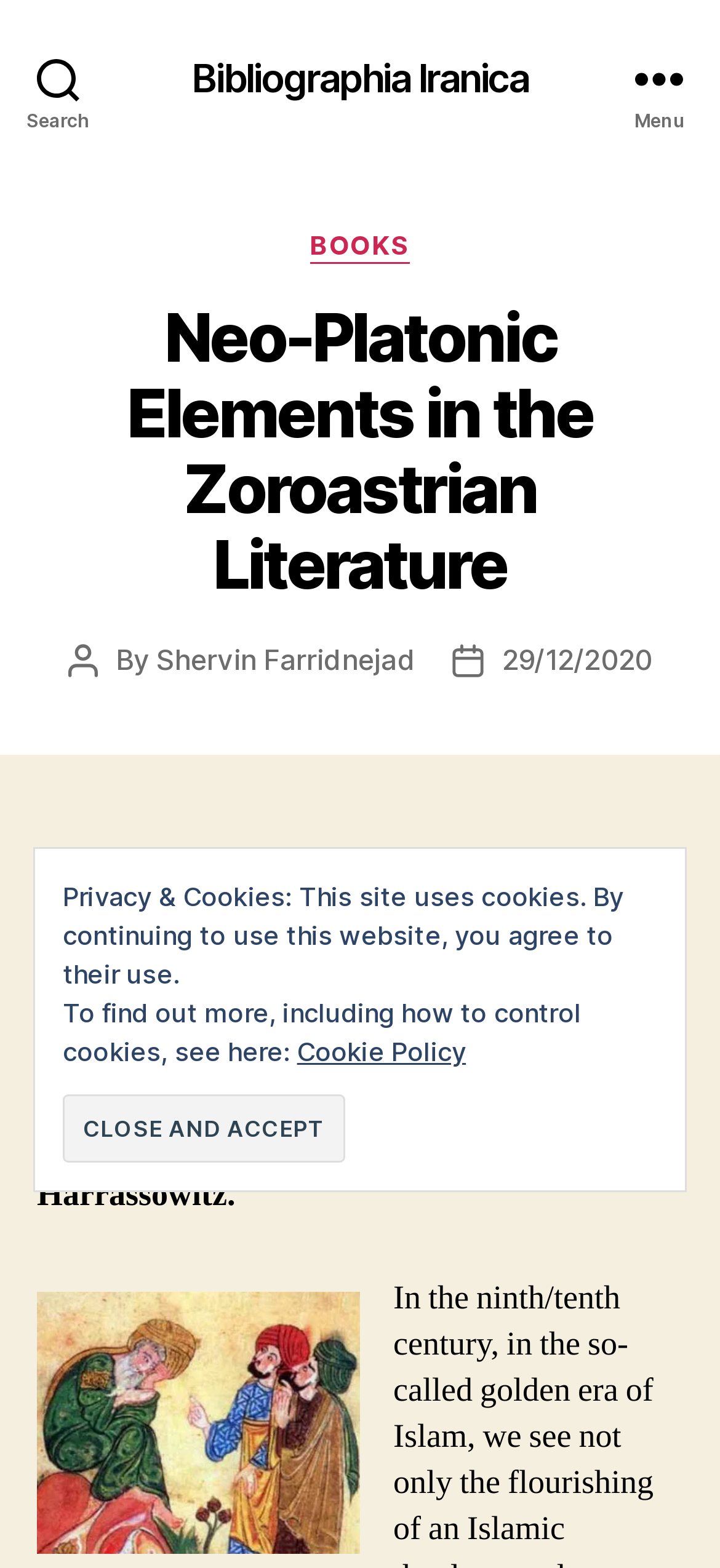What is the name of the author?
Based on the visual details in the image, please answer the question thoroughly.

I found the author's name by looking at the section that says 'Post author' and then finding the link next to it, which is 'Shervin Farridnejad'.